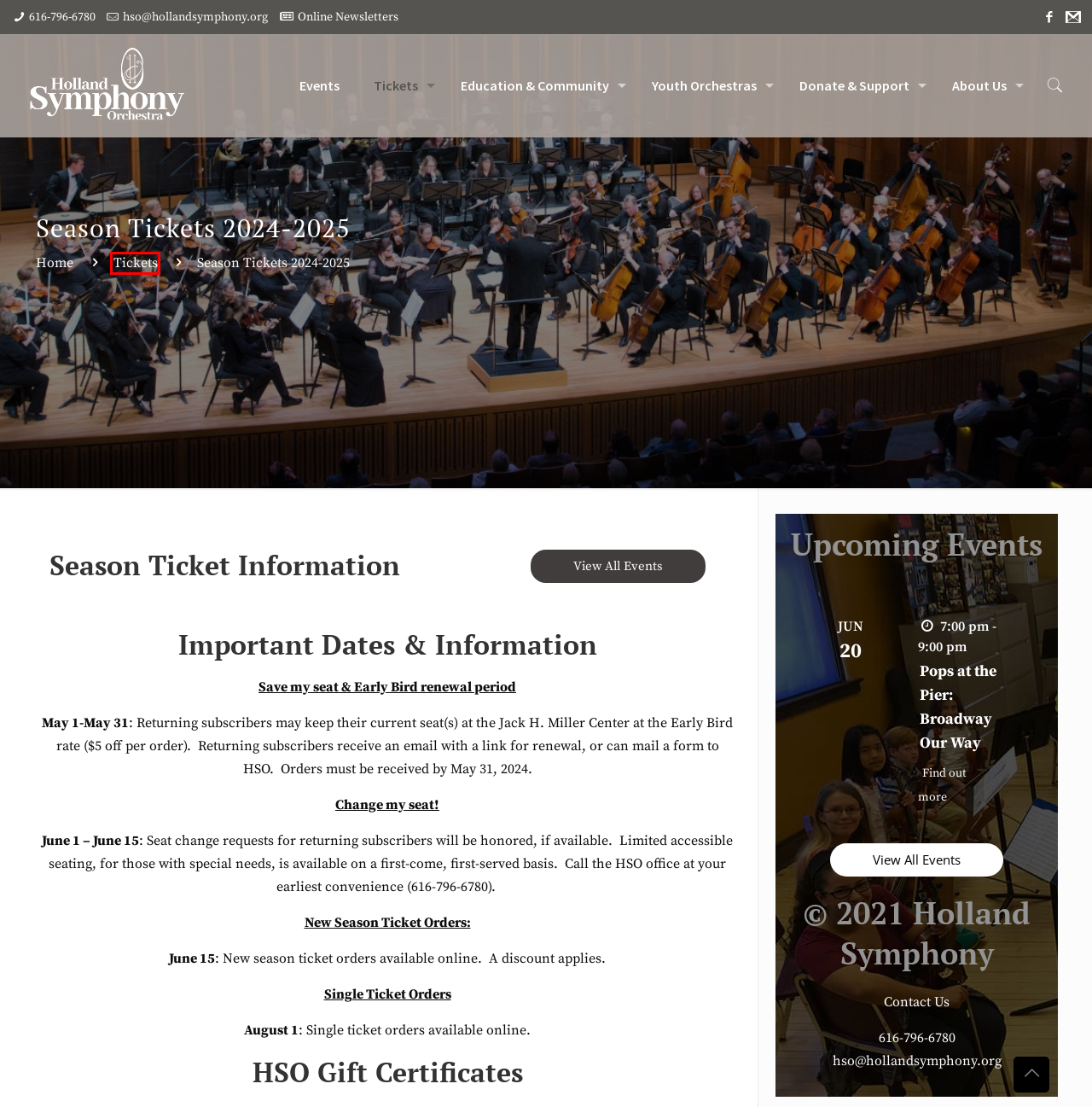Evaluate the webpage screenshot and identify the element within the red bounding box. Select the webpage description that best fits the new webpage after clicking the highlighted element. Here are the candidates:
A. Updates & Ticket Procedures - Holland Symphony Orchestra
B. Educational Programs - Holland Symphony Orchestra
C. Our Events - Holland Symphony Orchestra
D. Pops at the Pier: Broadway Our Way - Holland Symphony Orchestra
E. About Us - Holland Symphony Orchestra
F. Homepage - Holland Symphony Orchestra
G. Youth Orchestras - Holland Symphony Orchestra
H. Tickets - Holland Symphony Orchestra

H